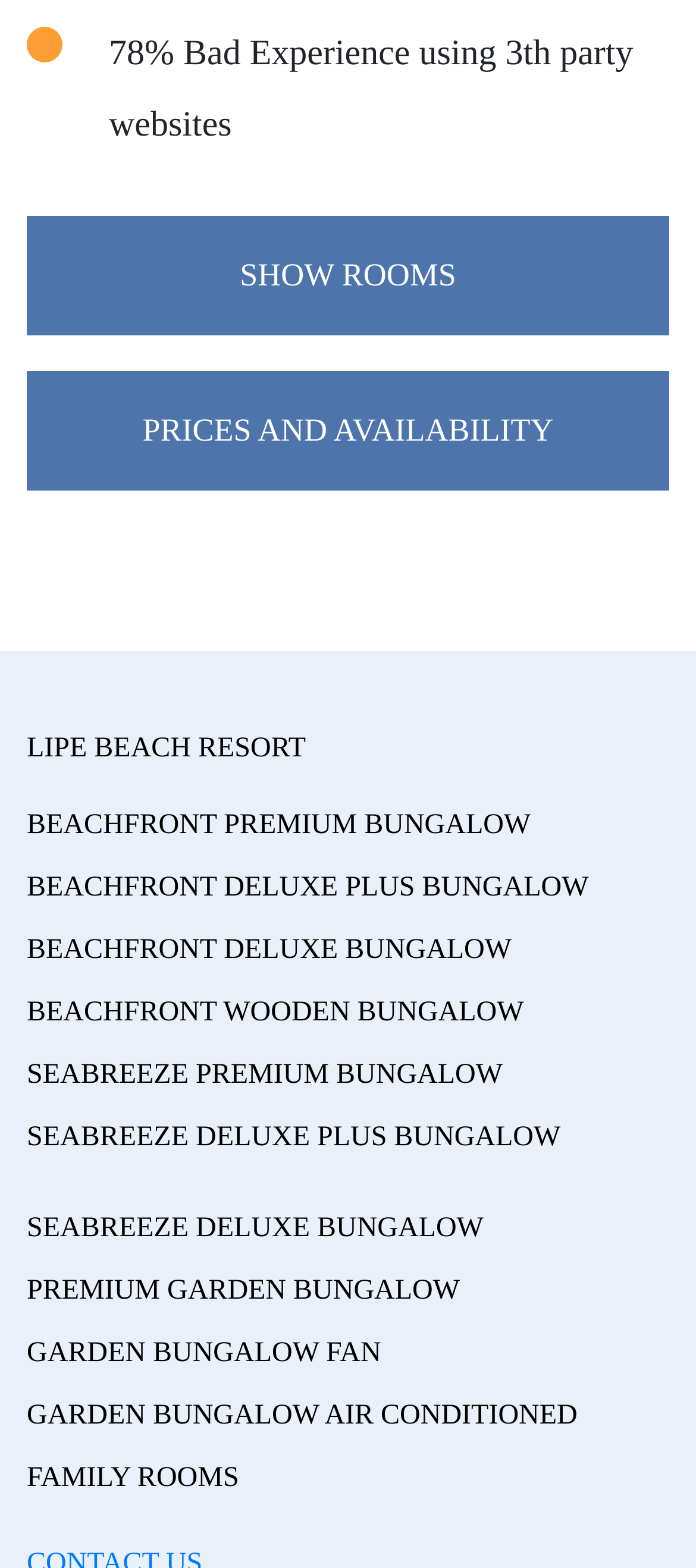Determine the bounding box coordinates for the clickable element to execute this instruction: "Book beachfront premium bungalow". Provide the coordinates as four float numbers between 0 and 1, i.e., [left, top, right, bottom].

[0.038, 0.513, 0.797, 0.539]